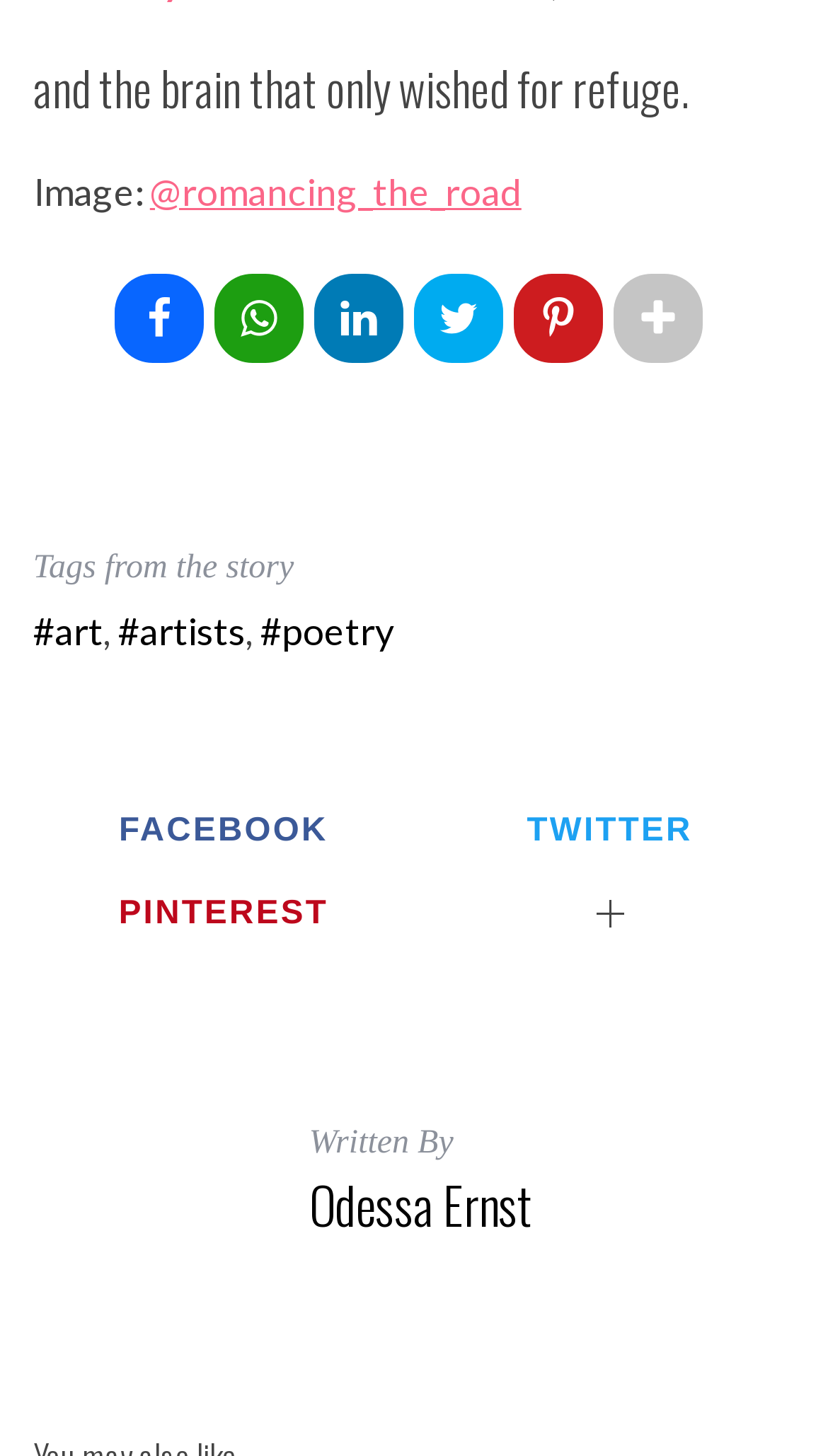Use a single word or phrase to answer the question:
What is the username of the Instagram account?

@romancing_the_road